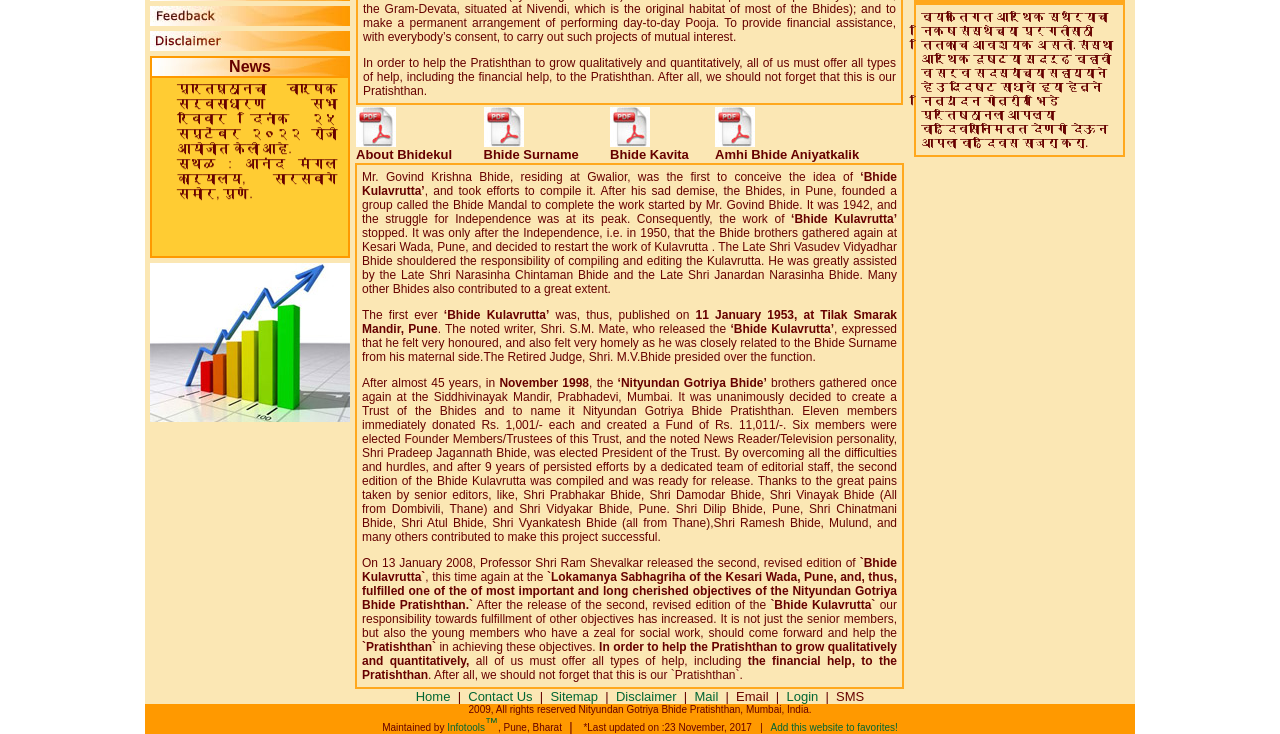Given the description Contact Us, predict the bounding box coordinates of the UI element. Ensure the coordinates are in the format (top-left x, top-left y, bottom-right x, bottom-right y) and all values are between 0 and 1.

[0.366, 0.939, 0.419, 0.959]